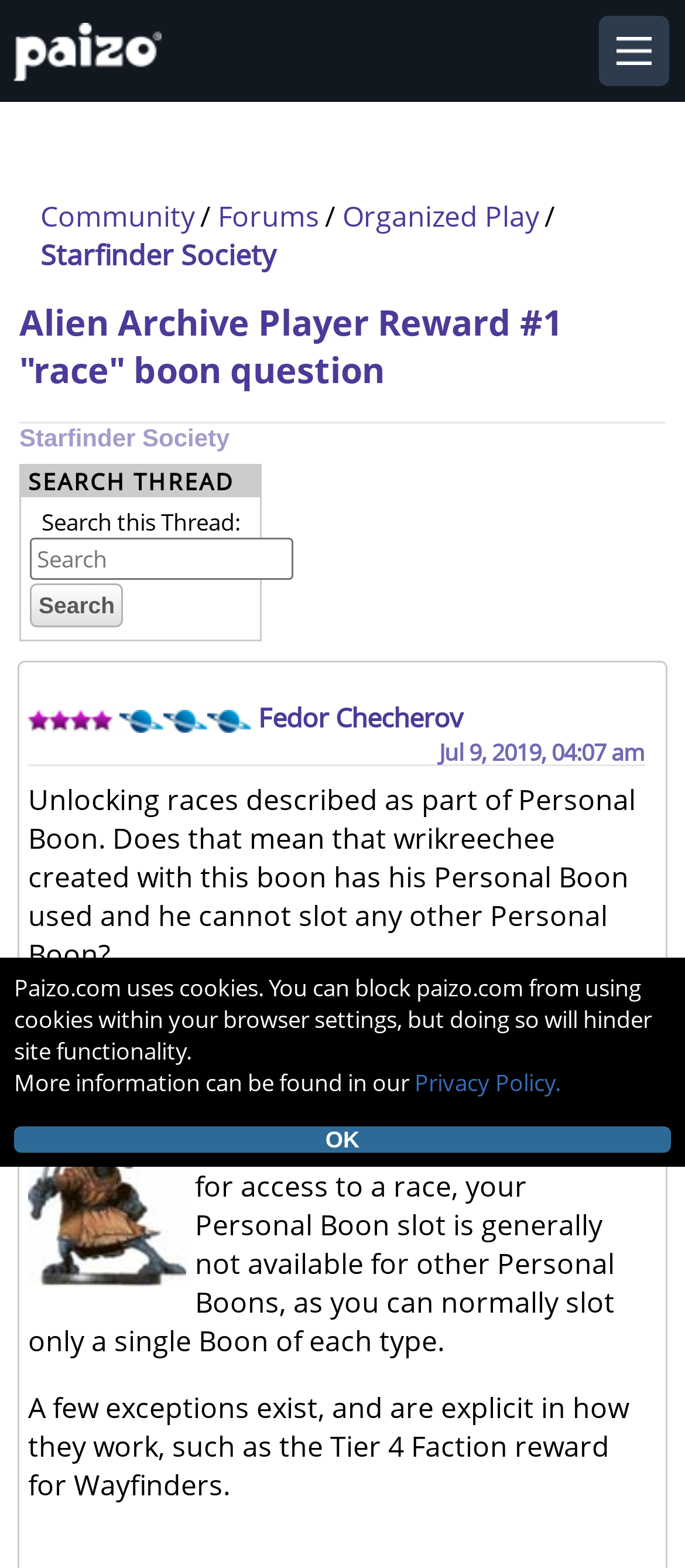What is the name of the forum?
Based on the image, give a one-word or short phrase answer.

Starfinder Society